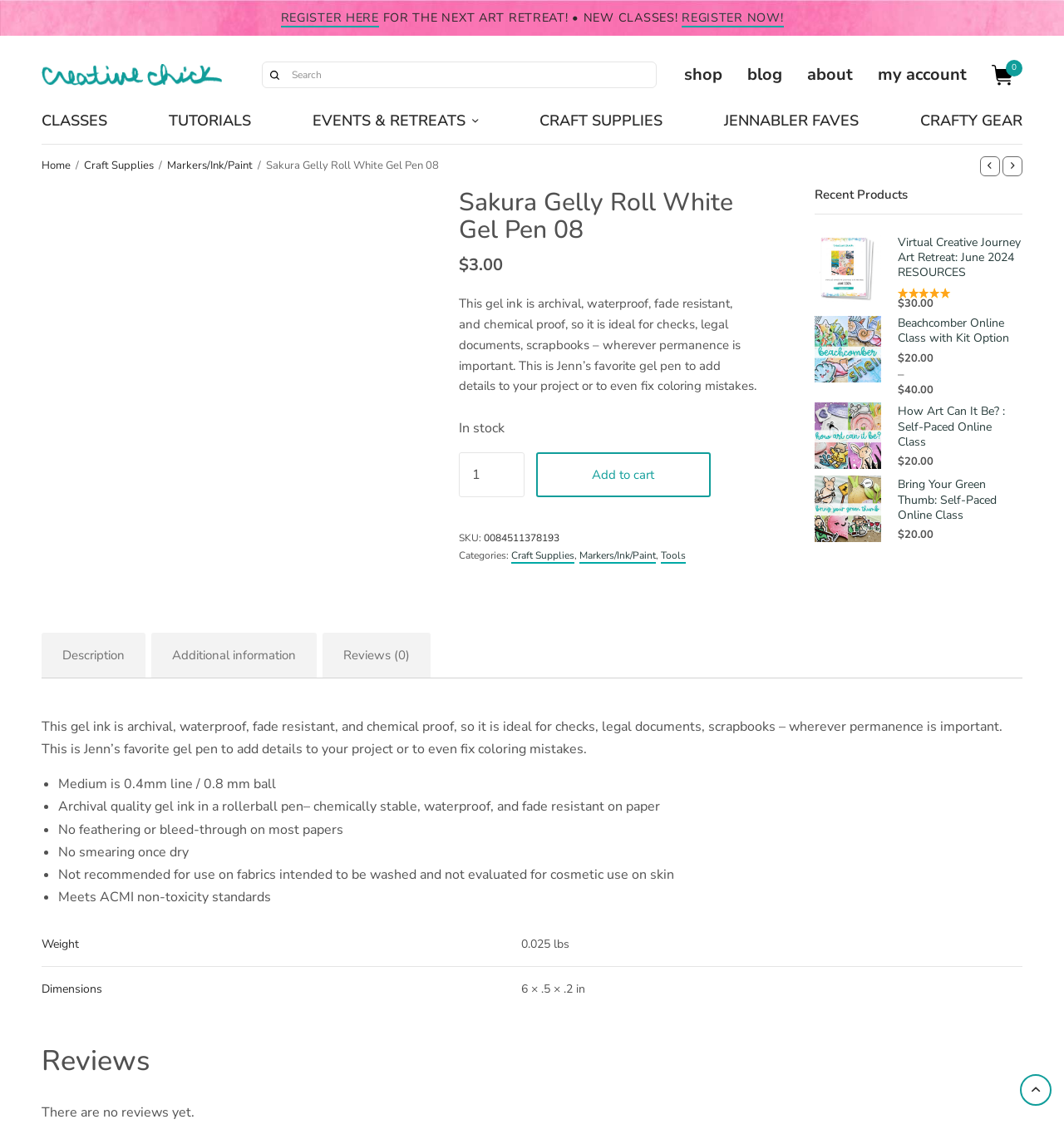Determine the bounding box coordinates of the clickable region to carry out the instruction: "View Sakura Gelly Roll White Gel Pen 08 product details".

[0.039, 0.165, 0.377, 0.479]